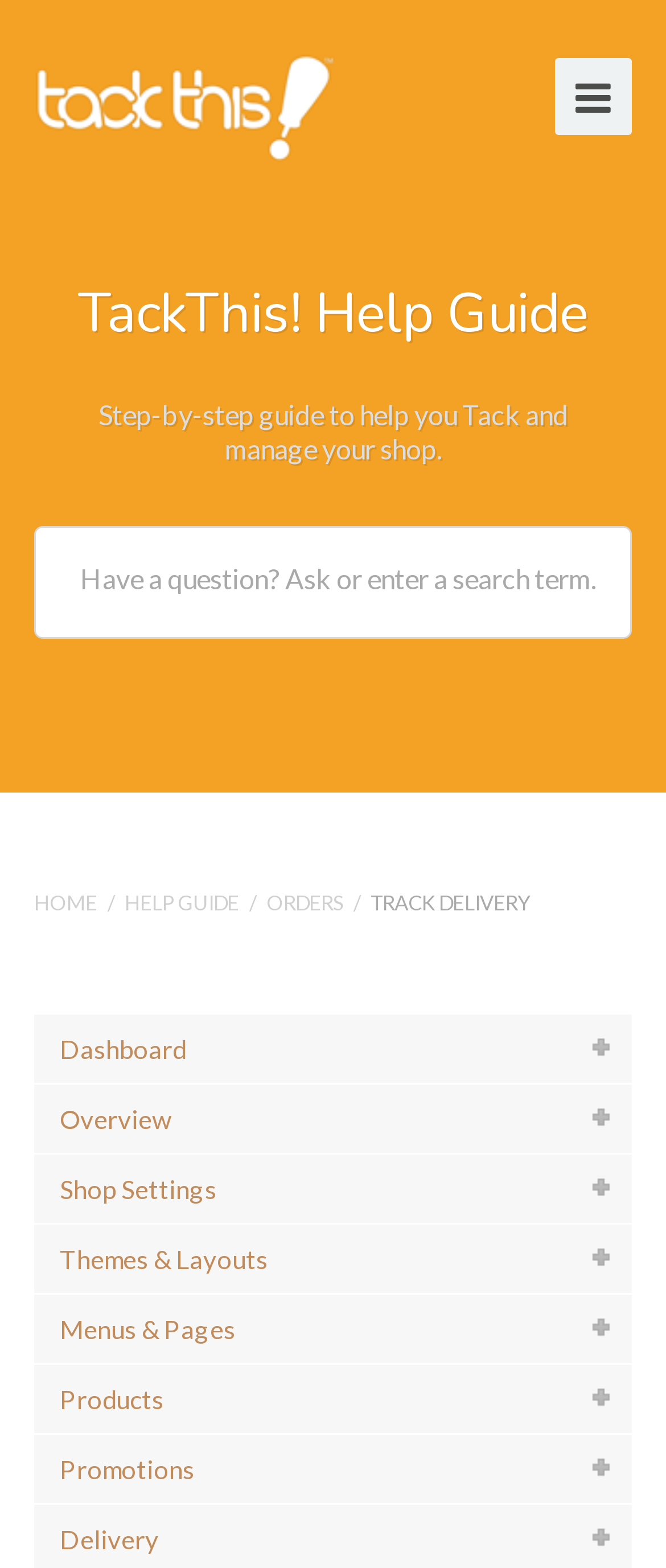Determine the bounding box coordinates of the clickable region to carry out the instruction: "Track delivery".

[0.556, 0.568, 0.795, 0.584]